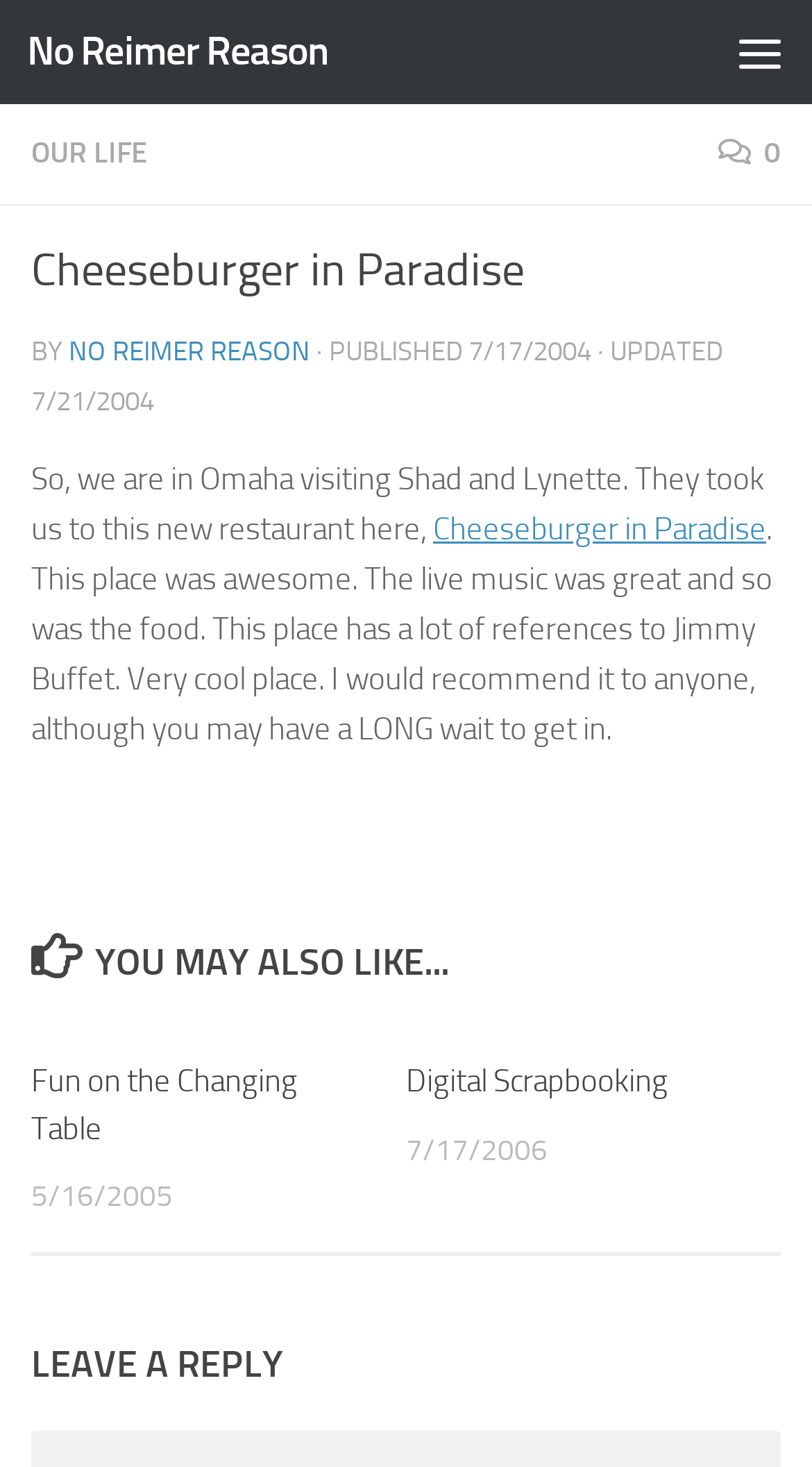Describe all the key features and sections of the webpage thoroughly.

This webpage appears to be a blog post titled "Cheeseburger in Paradise" from the blog "No Reimer Reason". At the top of the page, there is a link to skip to the content and a link to the blog's title. On the top right, there is a menu button.

The main content of the page is an article that starts with a heading "Cheeseburger in Paradise" followed by the text "BY NO REIMER REASON" and the publication and update dates. The article then describes a visit to a restaurant called Cheeseburger in Paradise in Omaha, mentioning the live music and food, and noting that the place has a lot of references to Jimmy Buffet.

Below the article, there is a section titled "YOU MAY ALSO LIKE..." which contains two articles with headings "Fun on the Changing Table" and "Digital Scrapbooking", each with a link to the article and a publication date.

At the very bottom of the page, there is a heading "LEAVE A REPLY".